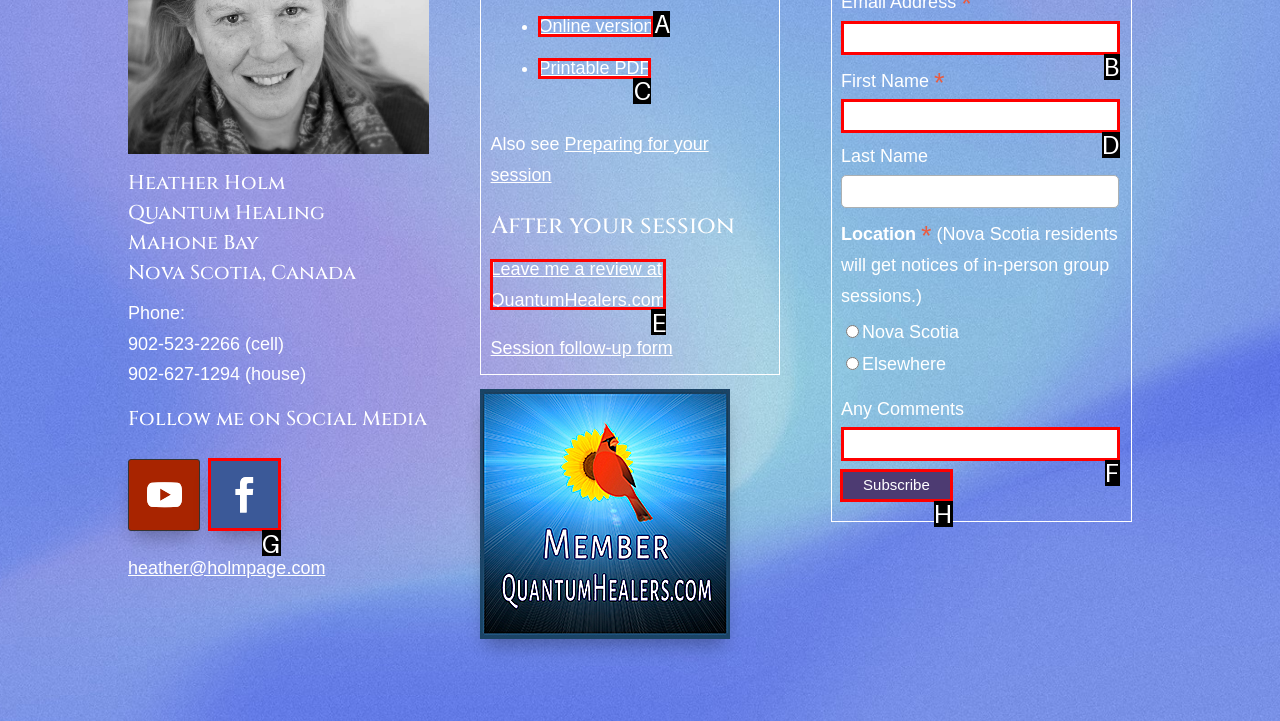For the task: Click the Subscribe button, specify the letter of the option that should be clicked. Answer with the letter only.

H